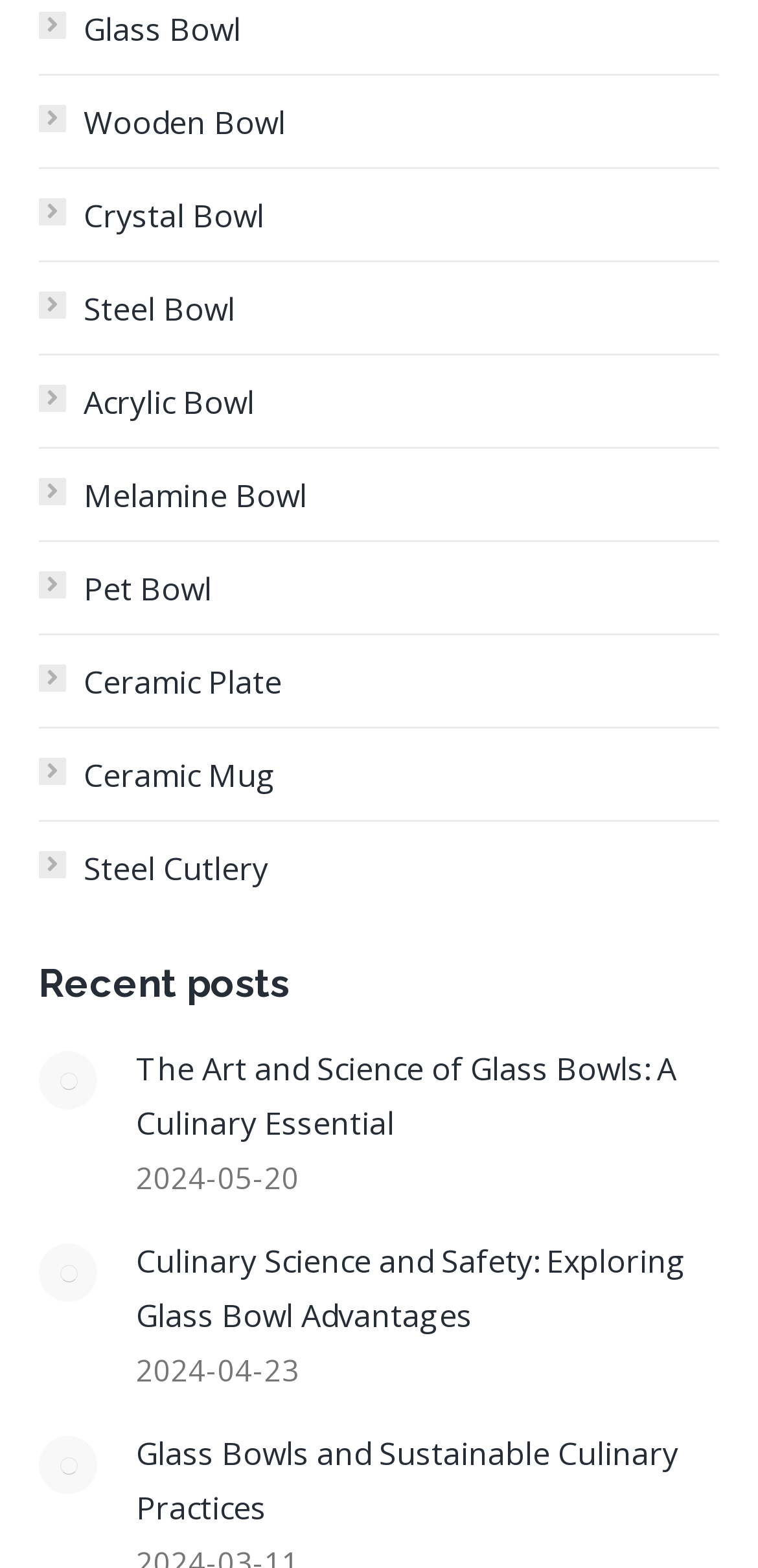What type of item is mentioned after Ceramic Plate?
Provide a short answer using one word or a brief phrase based on the image.

Ceramic Mug